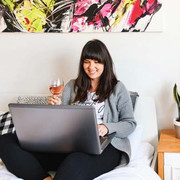Describe in detail everything you see in the image.

In a cozy and stylish setting, a young woman is sitting comfortably on her bed, engaging with her laptop while holding a glass of rosé. She exudes a happy and relaxed demeanor, suggesting she's enjoying a virtual connection, possibly through an online dating platform. The colorful artwork on the wall adds a vibrant touch to the room, enhancing the inviting atmosphere. This scenario perfectly aligns with the benefits of using a webcam for online dating, allowing users to interact with others in a secure and personal way, fostering connections that might be difficult to establish in person. The image encapsulates a moment of modern communication, blending casual comfort with the excitement of virtual relationships.